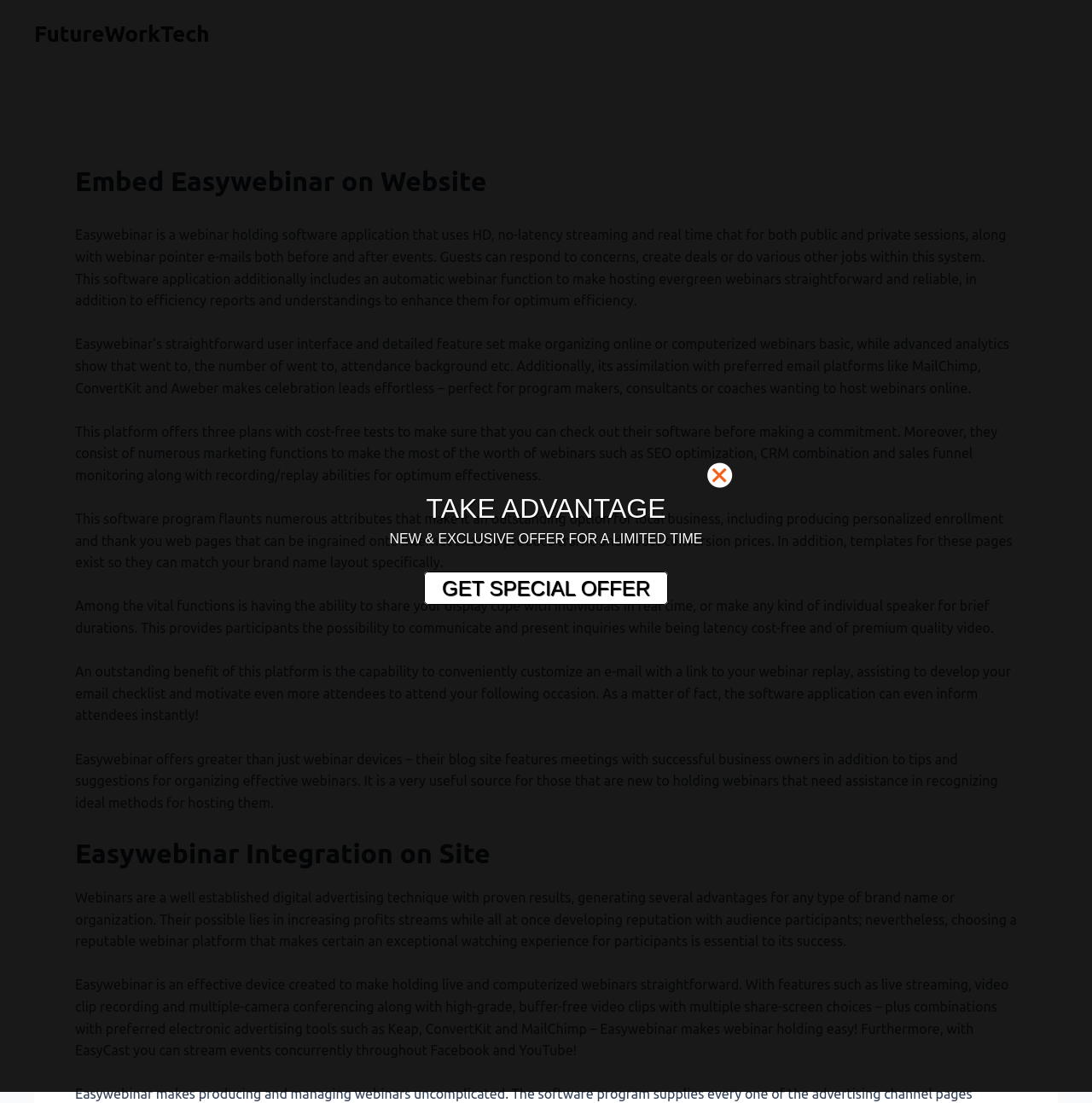Given the element description "FutureWorkTech", identify the bounding box of the corresponding UI element.

[0.031, 0.02, 0.192, 0.042]